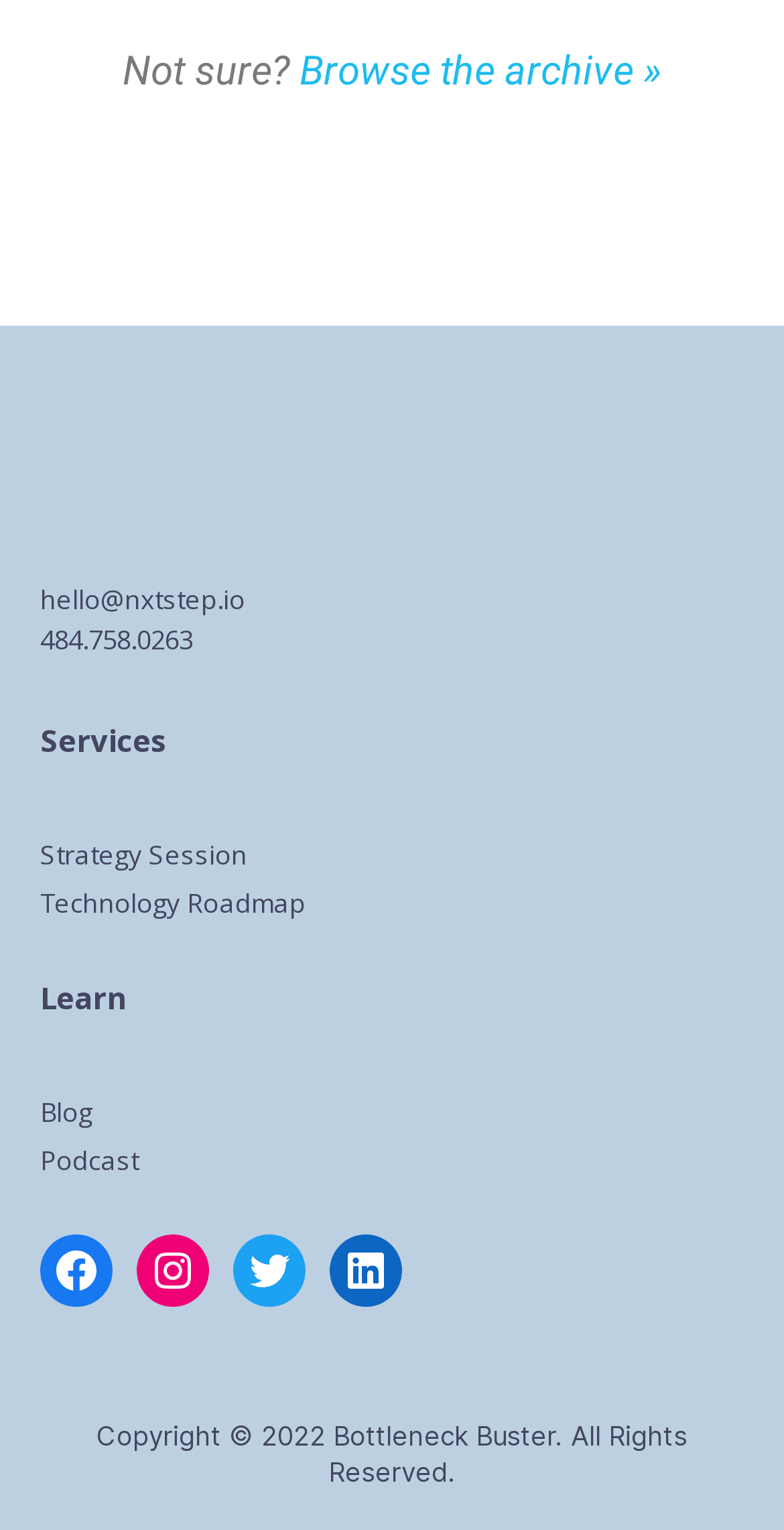Please identify the bounding box coordinates of the element's region that needs to be clicked to fulfill the following instruction: "Read the blog". The bounding box coordinates should consist of four float numbers between 0 and 1, i.e., [left, top, right, bottom].

[0.051, 0.717, 0.118, 0.736]